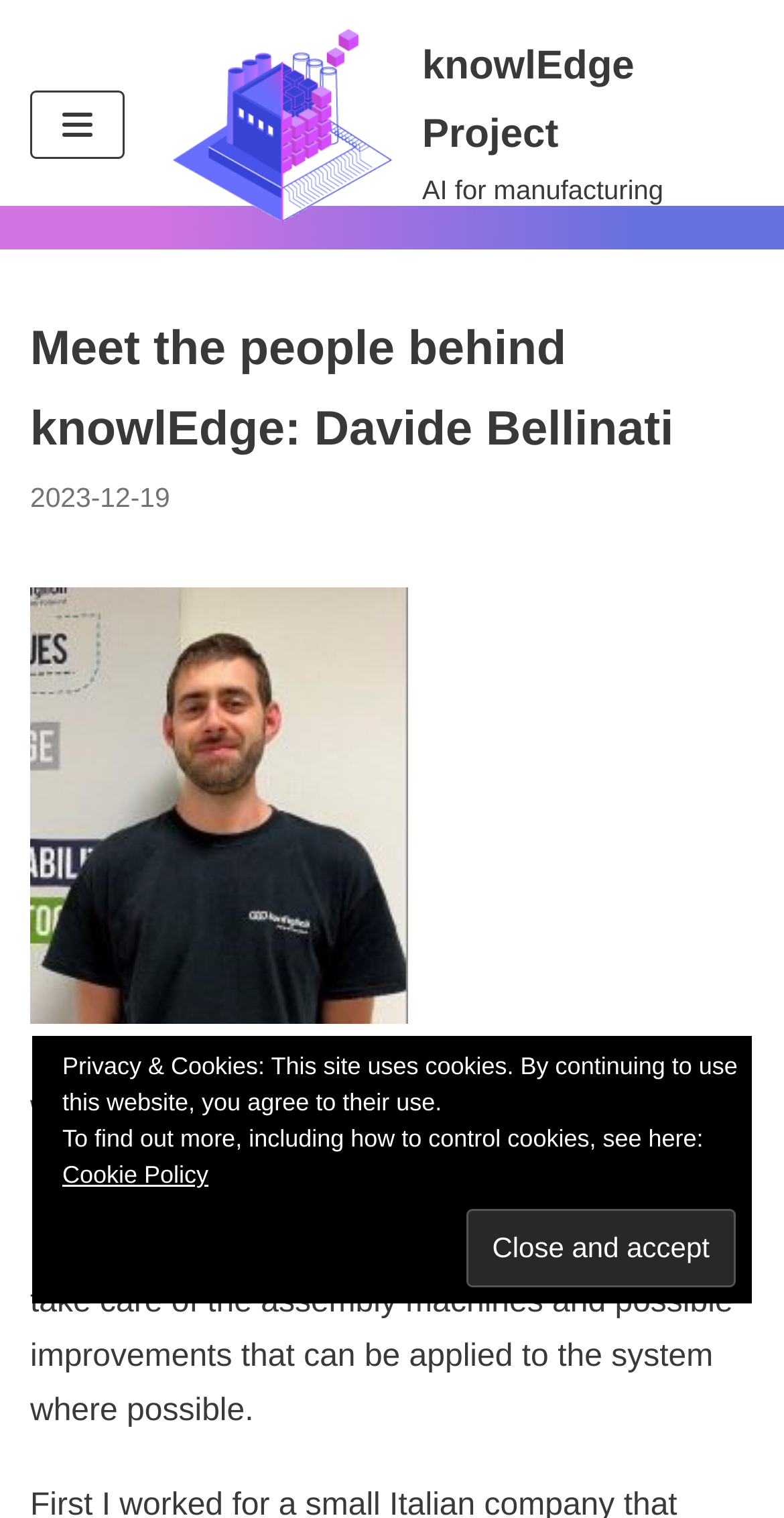Determine the bounding box coordinates for the UI element with the following description: "Navigation Menu". The coordinates should be four float numbers between 0 and 1, represented as [left, top, right, bottom].

[0.038, 0.06, 0.159, 0.105]